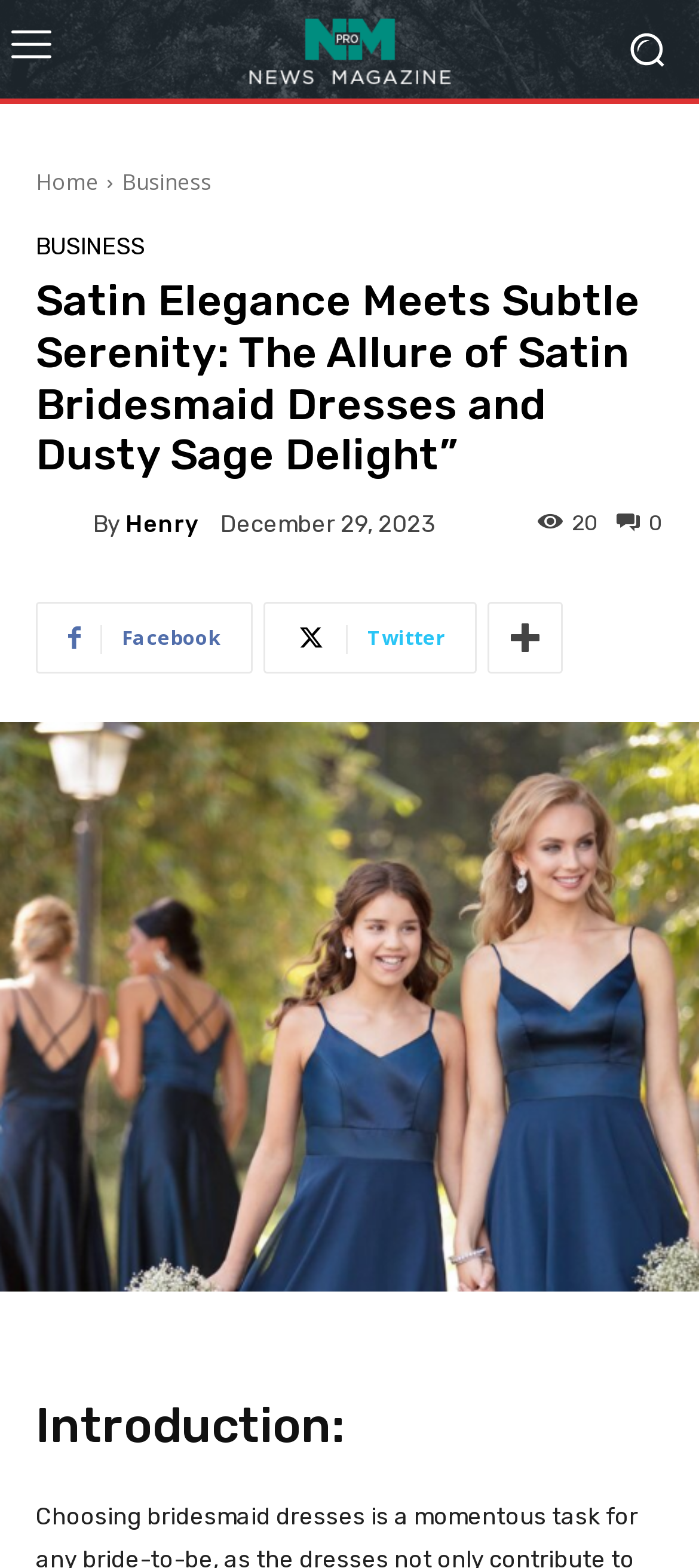Extract the text of the main heading from the webpage.

Satin Elegance Meets Subtle Serenity: The Allure of Satin Bridesmaid Dresses and Dusty Sage Delight”